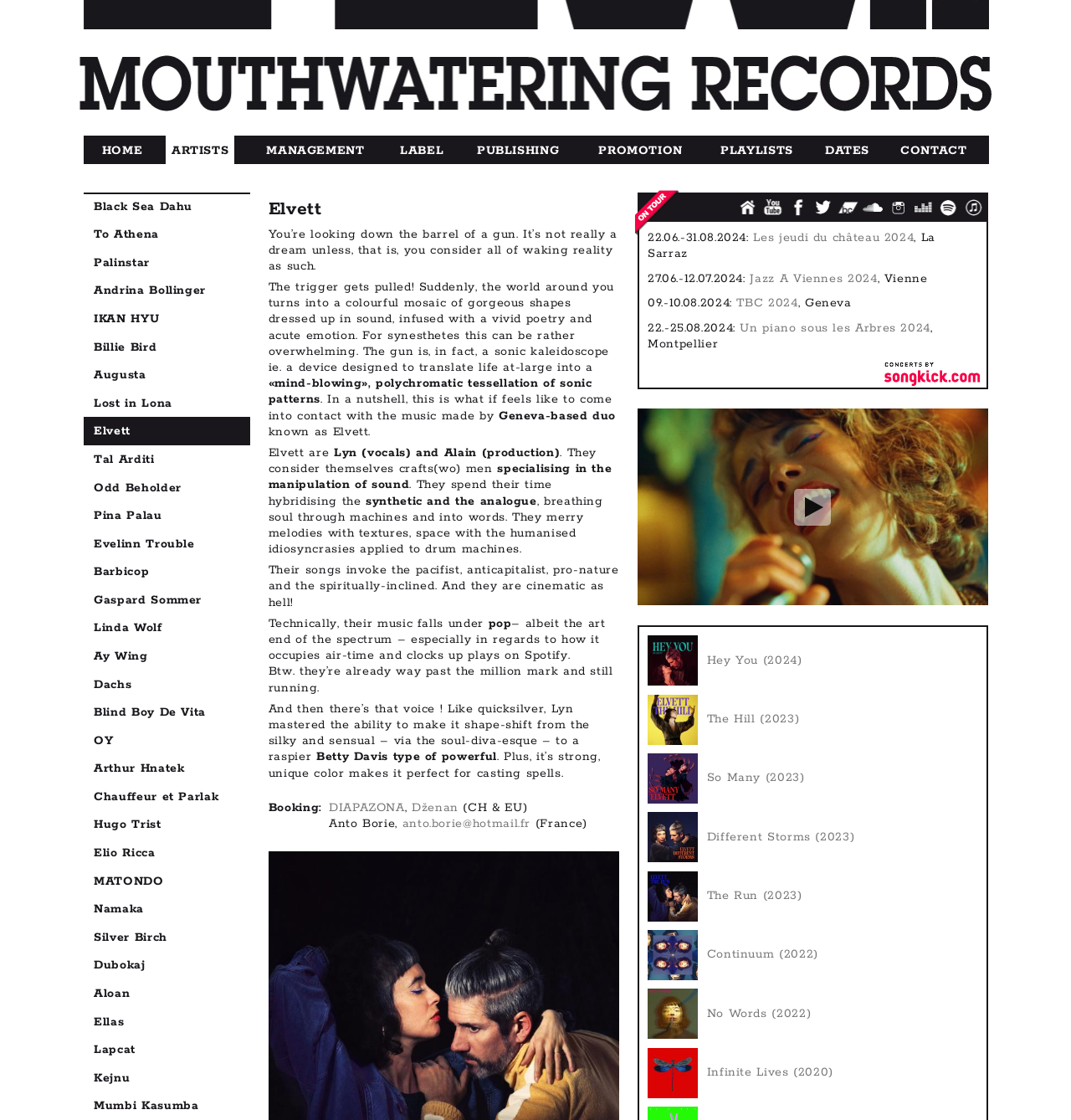Given the element description: "Les jeudi du château 2024", predict the bounding box coordinates of this UI element. The coordinates must be four float numbers between 0 and 1, given as [left, top, right, bottom].

[0.703, 0.206, 0.853, 0.219]